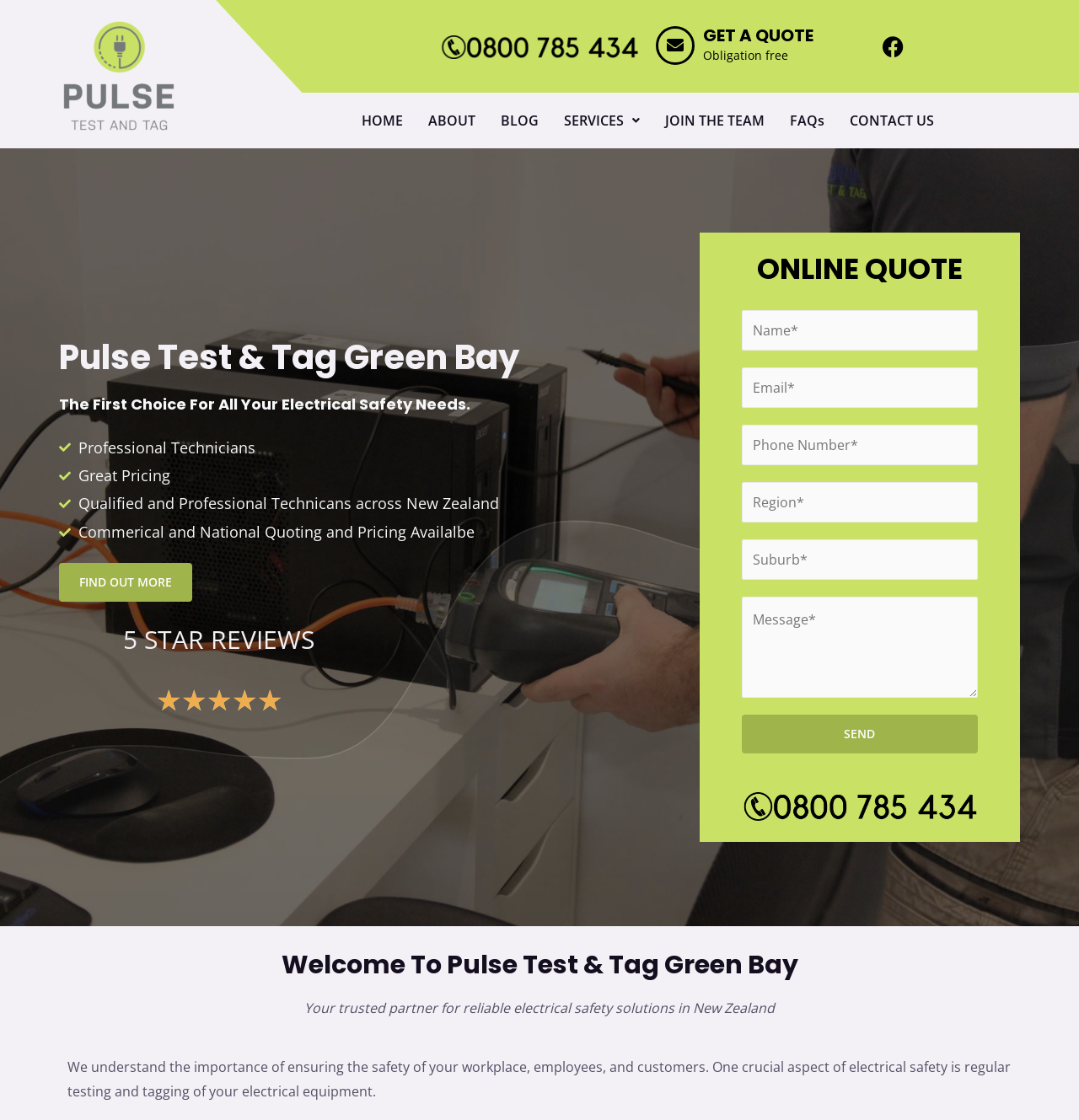Using the provided element description: "alt="0800 785 434"", identify the bounding box coordinates. The coordinates should be four floats between 0 and 1 in the order [left, top, right, bottom].

[0.687, 0.708, 0.906, 0.733]